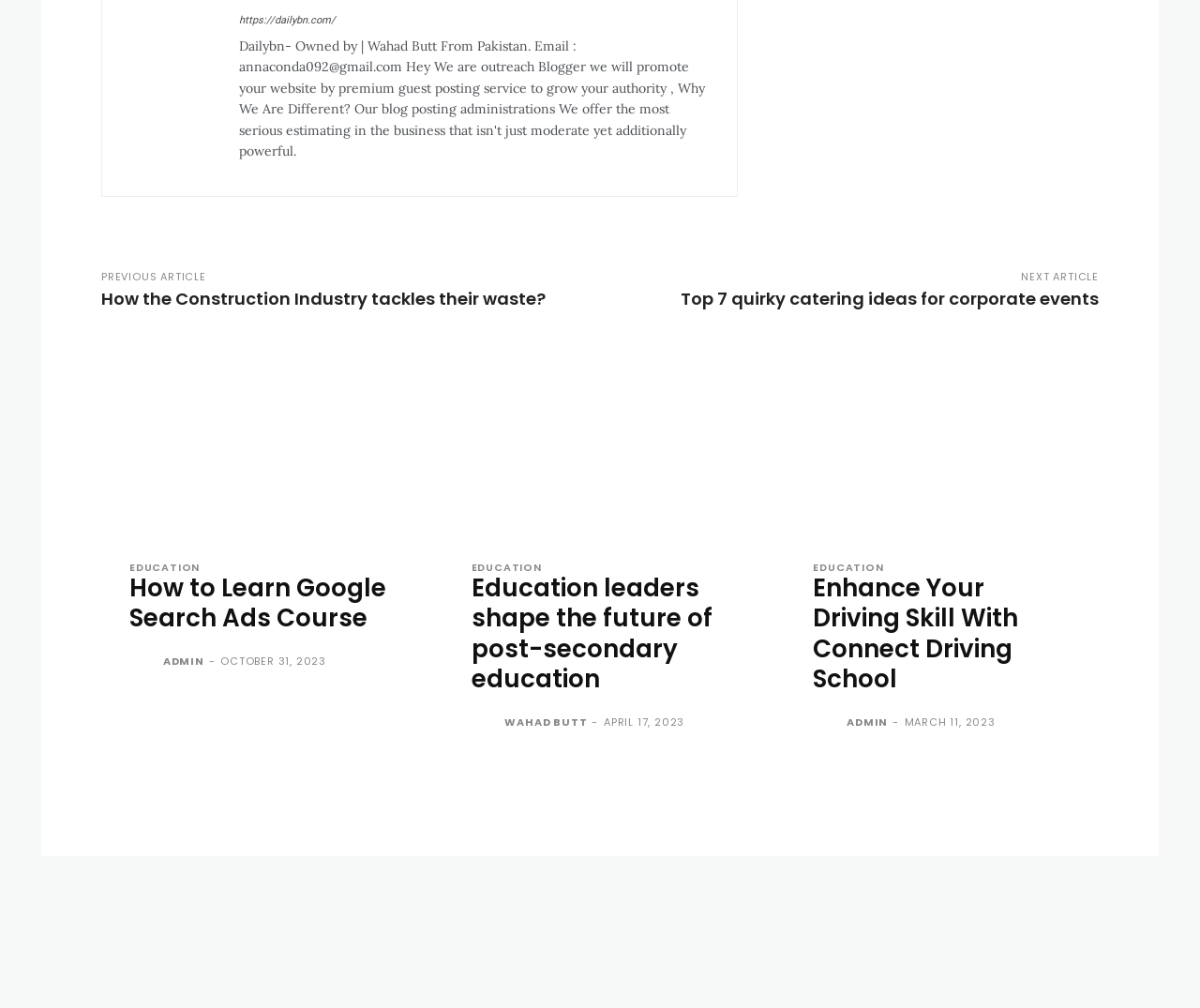Provide a short, one-word or phrase answer to the question below:
How many links are under the 'EDUCATION' category?

3